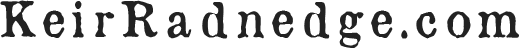What is the purpose of the logo?
Please give a detailed and elaborate answer to the question.

The purpose of the logo is to serve as a key branding element for visitors, inviting them to explore the site's offerings, including articles and insights on various sporting events, as stated in the caption.